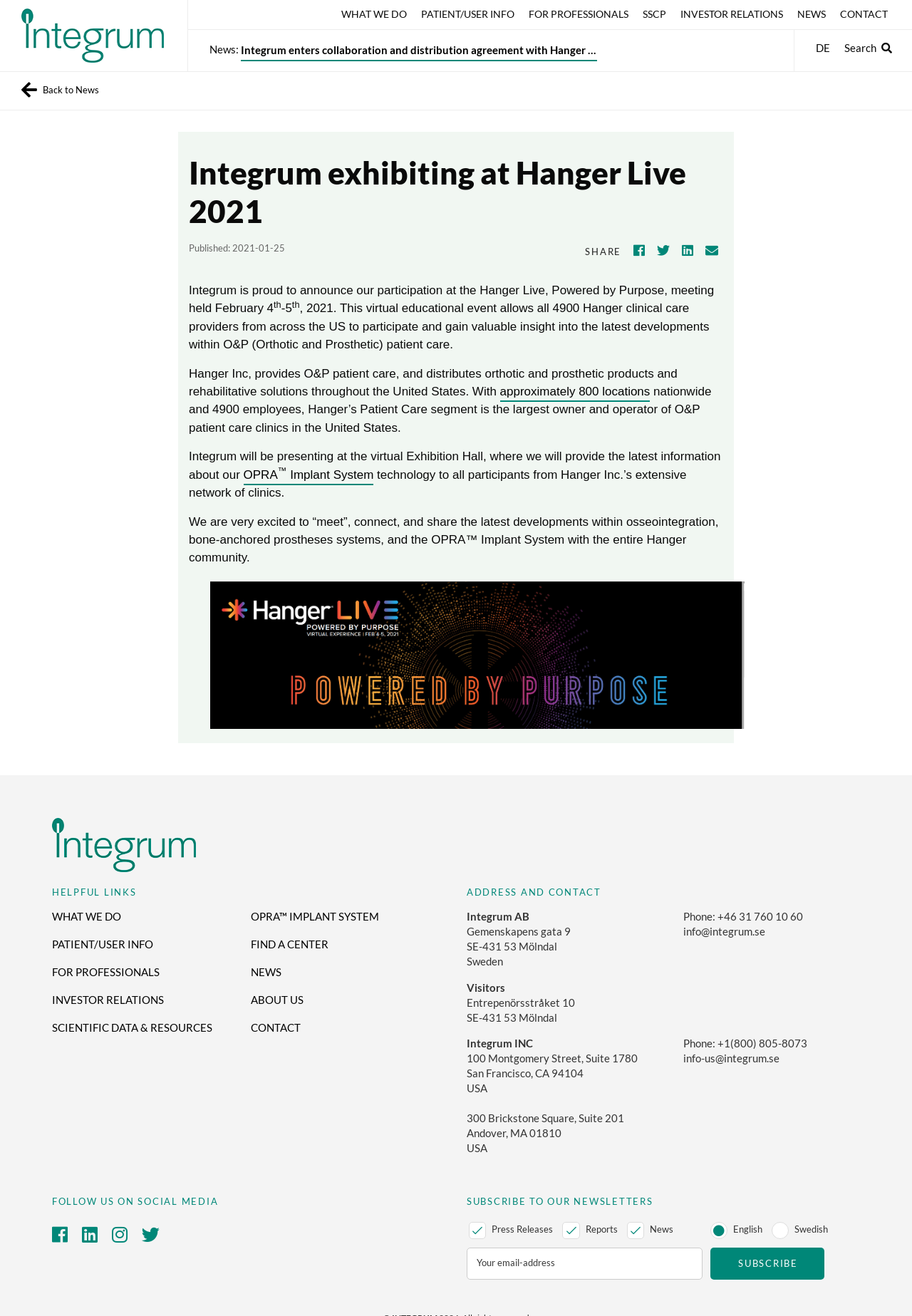Identify the bounding box coordinates of the element to click to follow this instruction: 'Get started today'. Ensure the coordinates are four float values between 0 and 1, provided as [left, top, right, bottom].

None